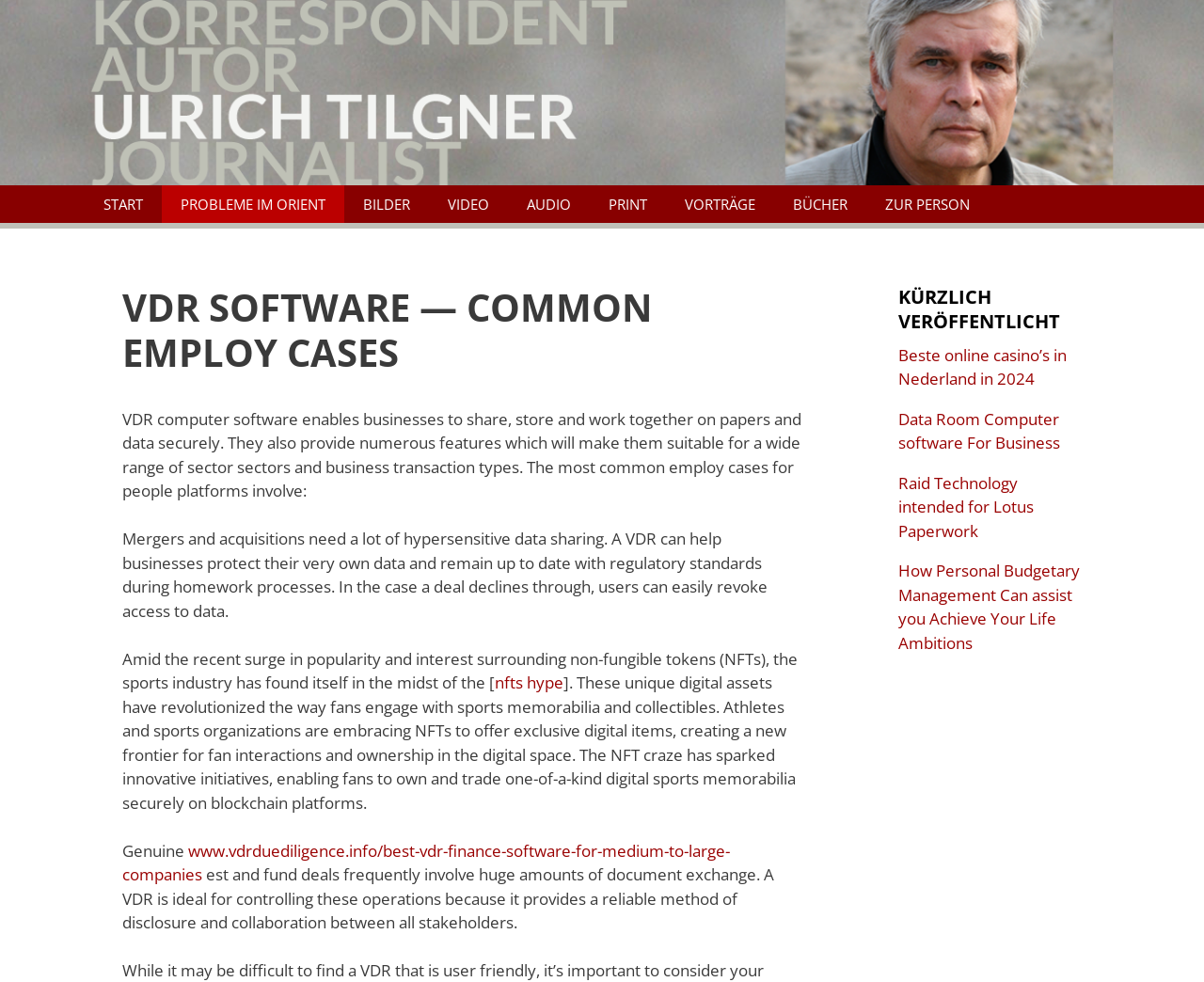What is the topic of the link 'Beste online casino’s in Nederland in 2024'?
Kindly offer a detailed explanation using the data available in the image.

The link 'Beste online casino’s in Nederland in 2024' is likely discussing the best online casinos in the Netherlands for the year 2024, and may provide information or reviews about online casinos in the Netherlands.